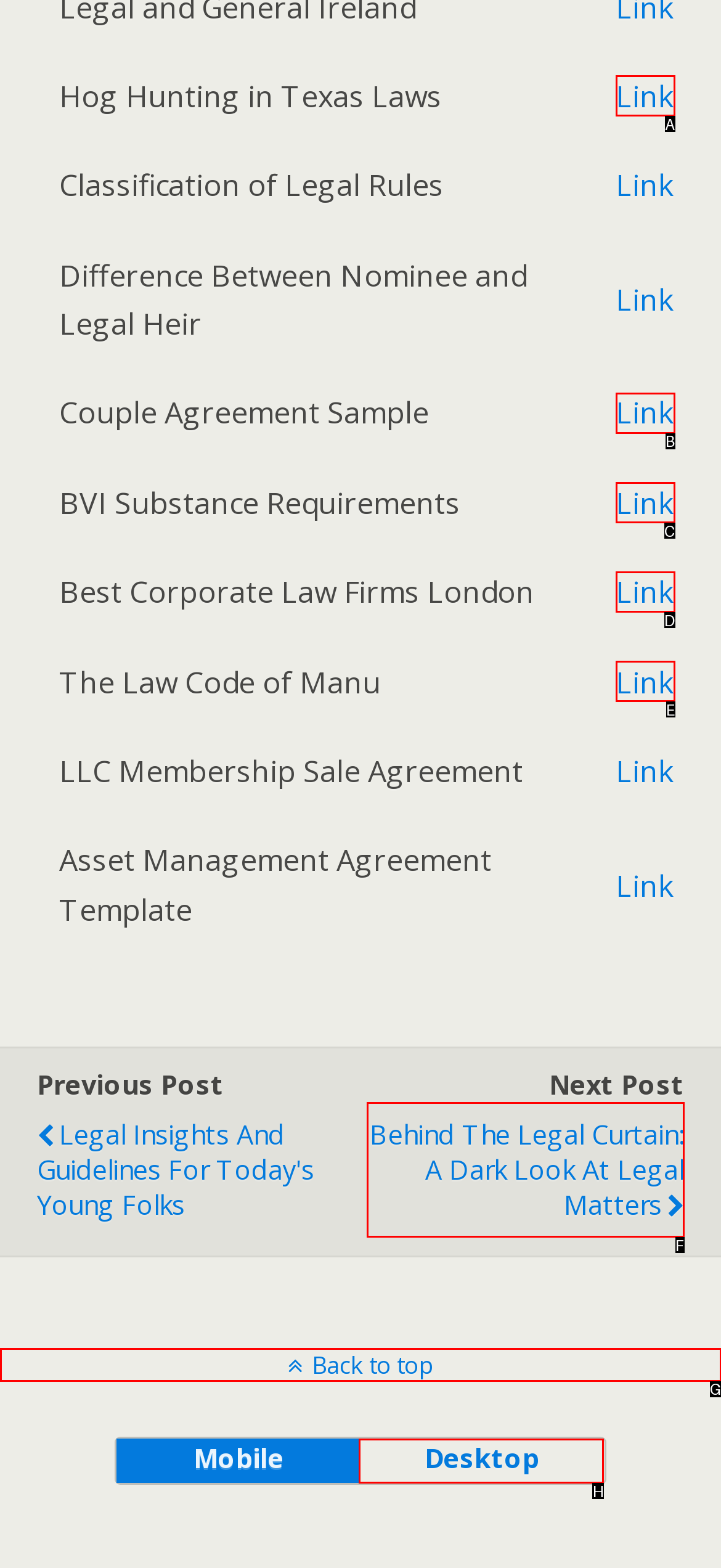Identify the appropriate choice to fulfill this task: Click on the Back to top button
Respond with the letter corresponding to the correct option.

G